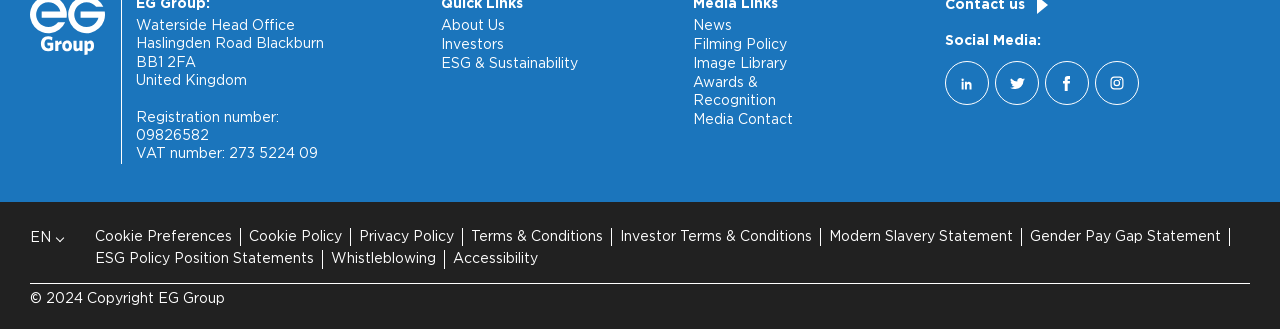Provide the bounding box coordinates of the HTML element described as: "Privacy Policy". The bounding box coordinates should be four float numbers between 0 and 1, i.e., [left, top, right, bottom].

[0.28, 0.698, 0.355, 0.74]